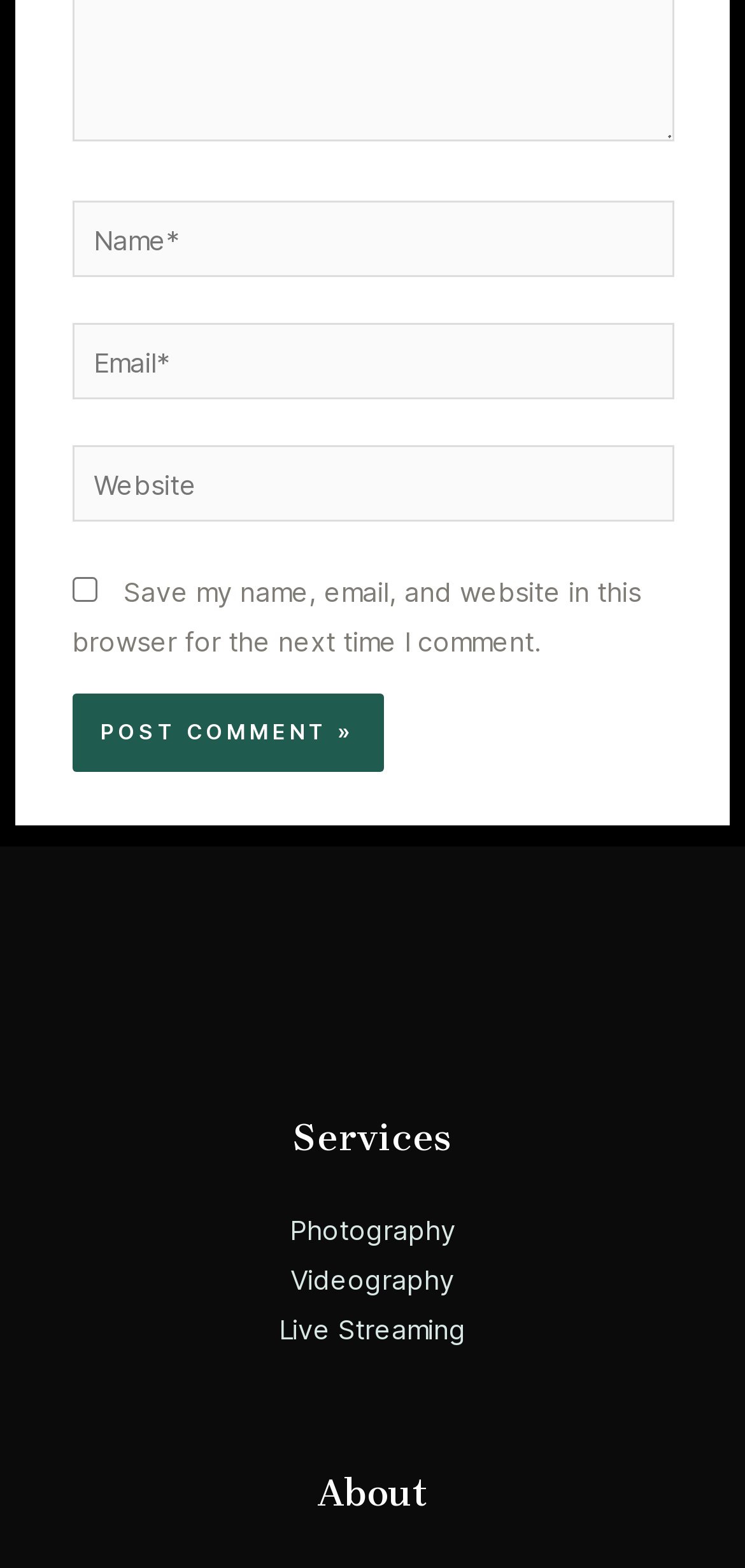Determine the bounding box coordinates of the section I need to click to execute the following instruction: "Input your email". Provide the coordinates as four float numbers between 0 and 1, i.e., [left, top, right, bottom].

[0.096, 0.206, 0.904, 0.255]